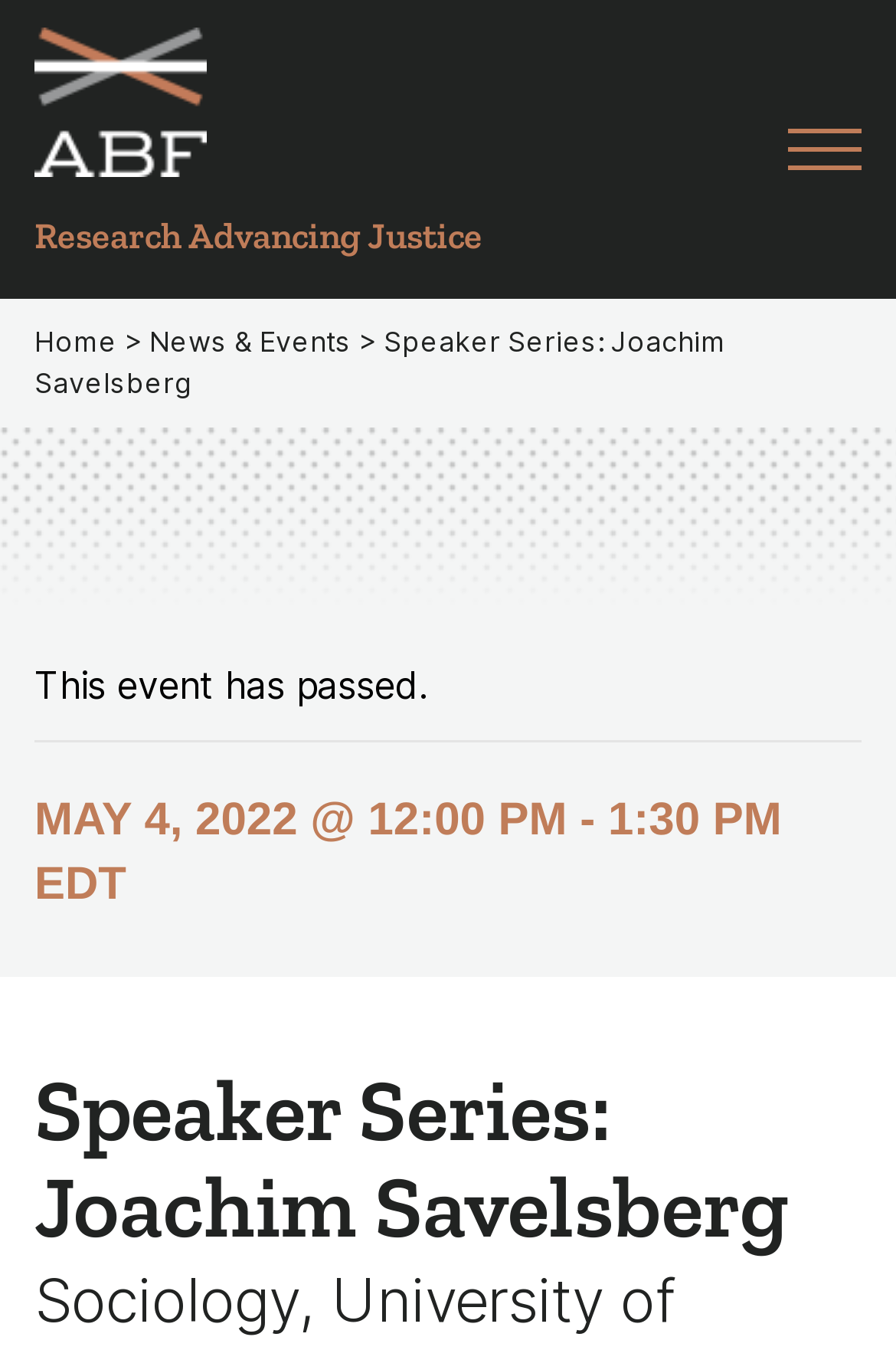What is the organization hosting the event?
Please ensure your answer to the question is detailed and covers all necessary aspects.

I found the answer by looking at the image and link 'ABF.' which suggests that ABF is the organization hosting the event.